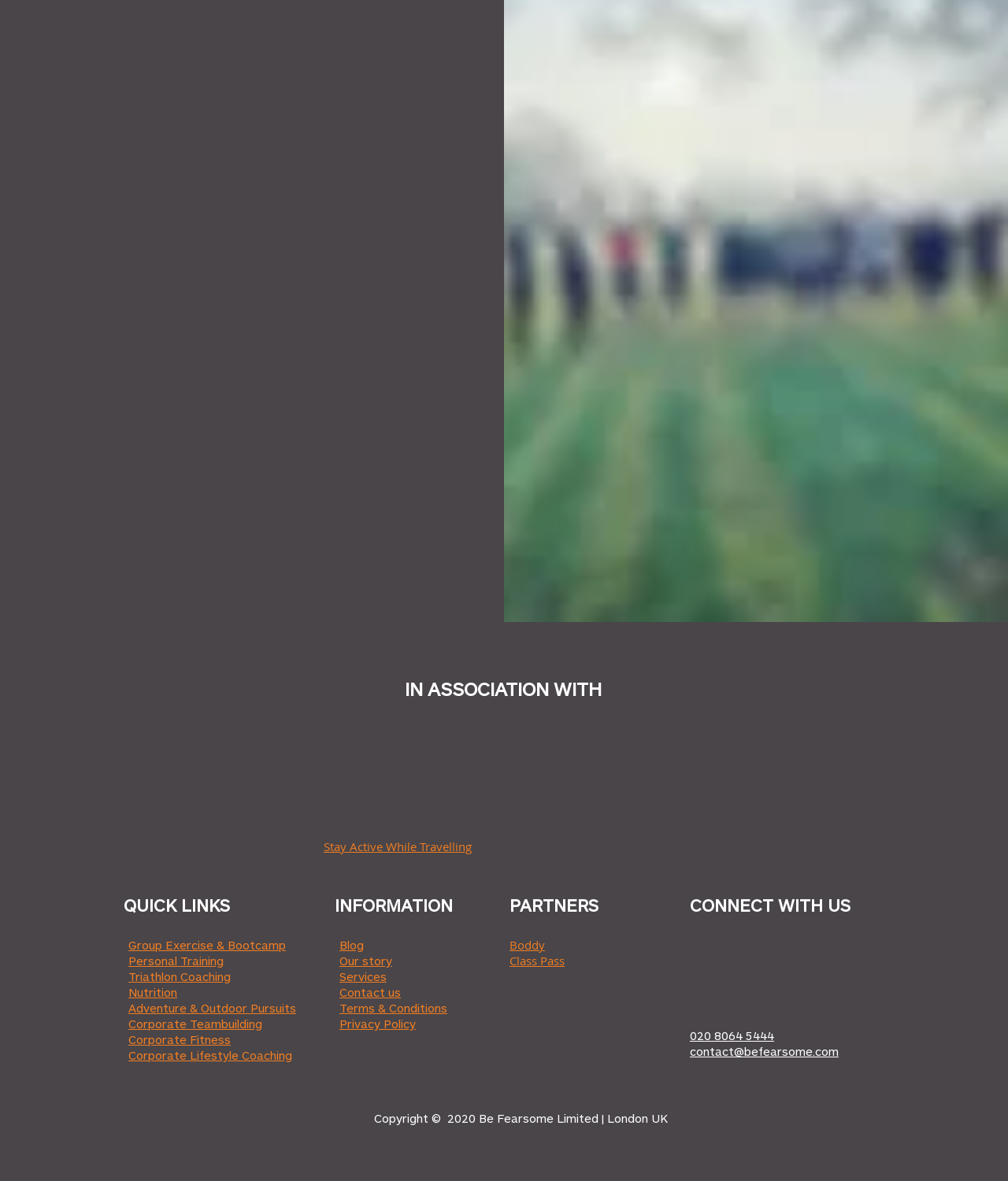Answer the following inquiry with a single word or phrase:
What is the phone number to contact the company?

020 8064 5444